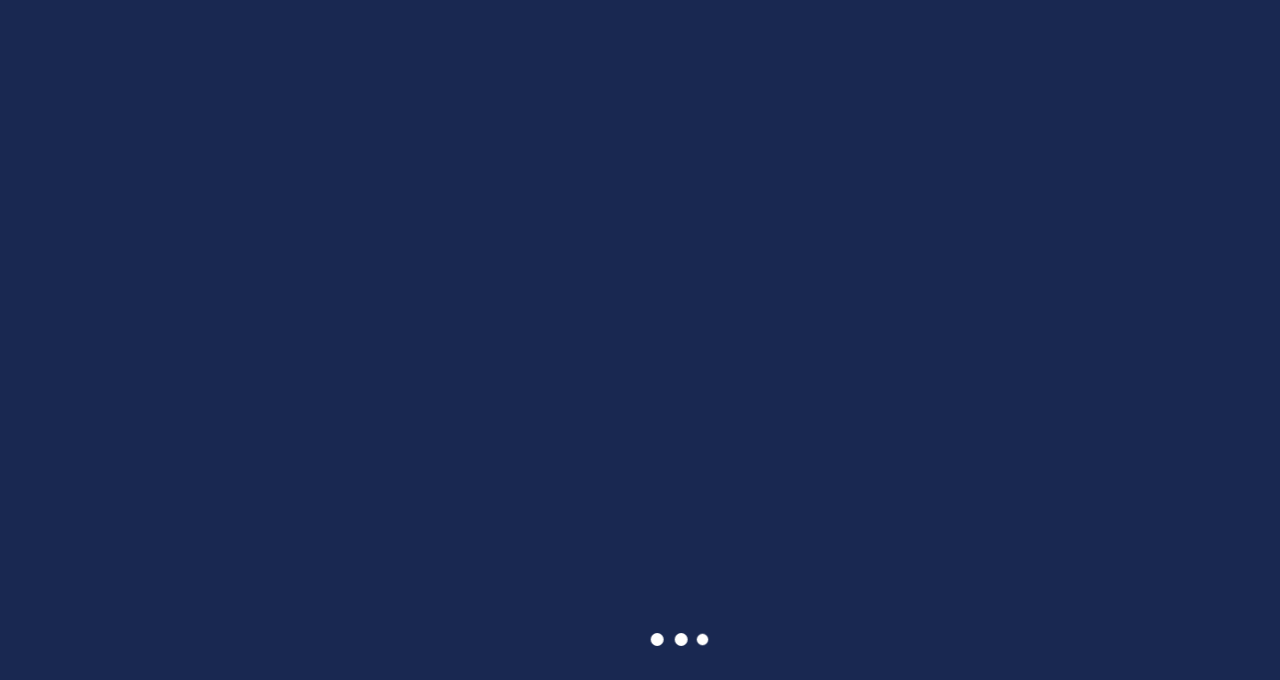What is the purpose of the search bar?
Using the information from the image, provide a comprehensive answer to the question.

The search bar is located in the top-right corner of the webpage, and it has a button labeled 'Search'. This suggests that the search bar is intended for users to search for products on the website.